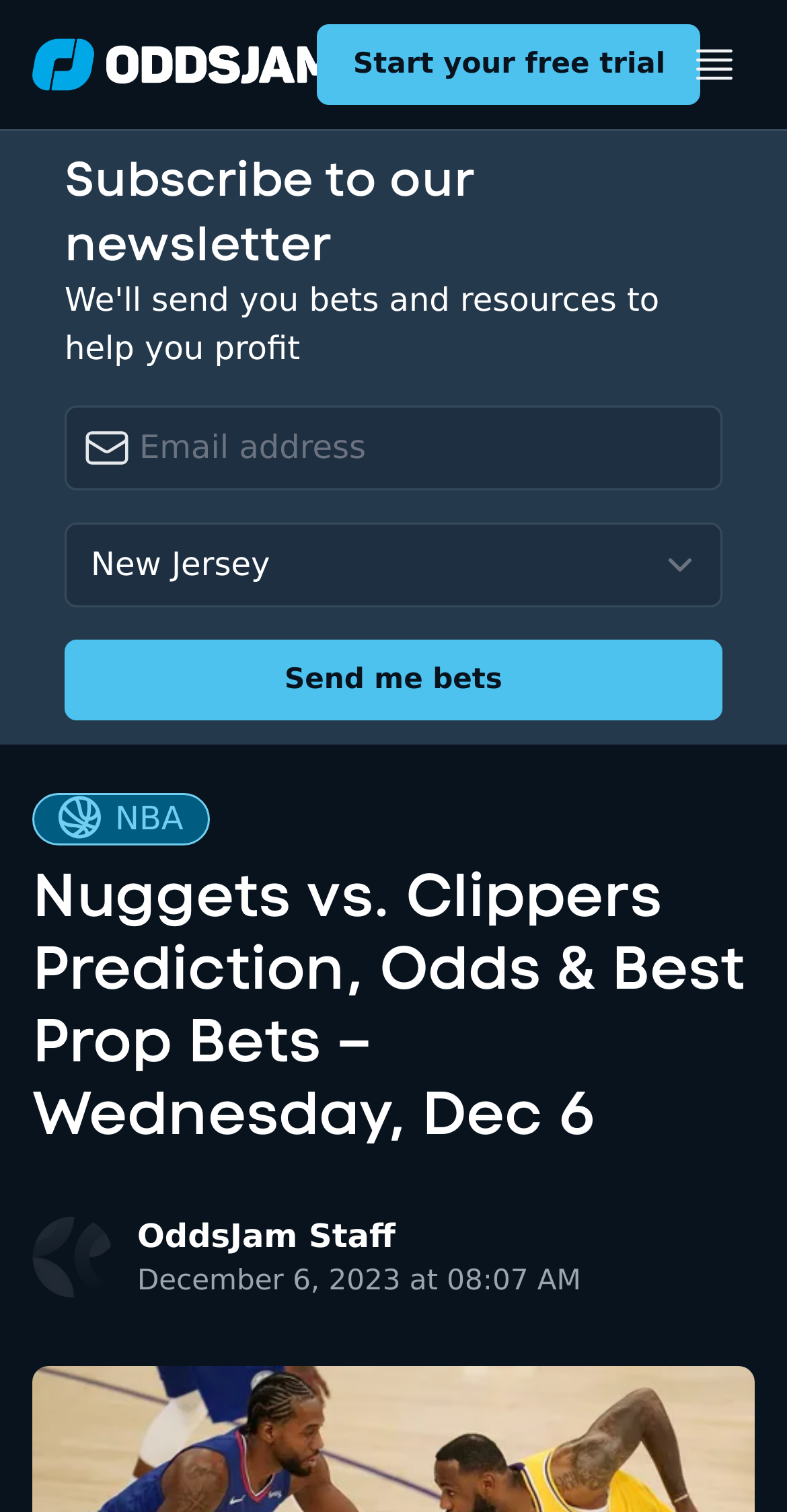Determine the bounding box coordinates of the clickable element to complete this instruction: "Click on the NBA link". Provide the coordinates in the format of four float numbers between 0 and 1, [left, top, right, bottom].

[0.041, 0.538, 0.266, 0.563]